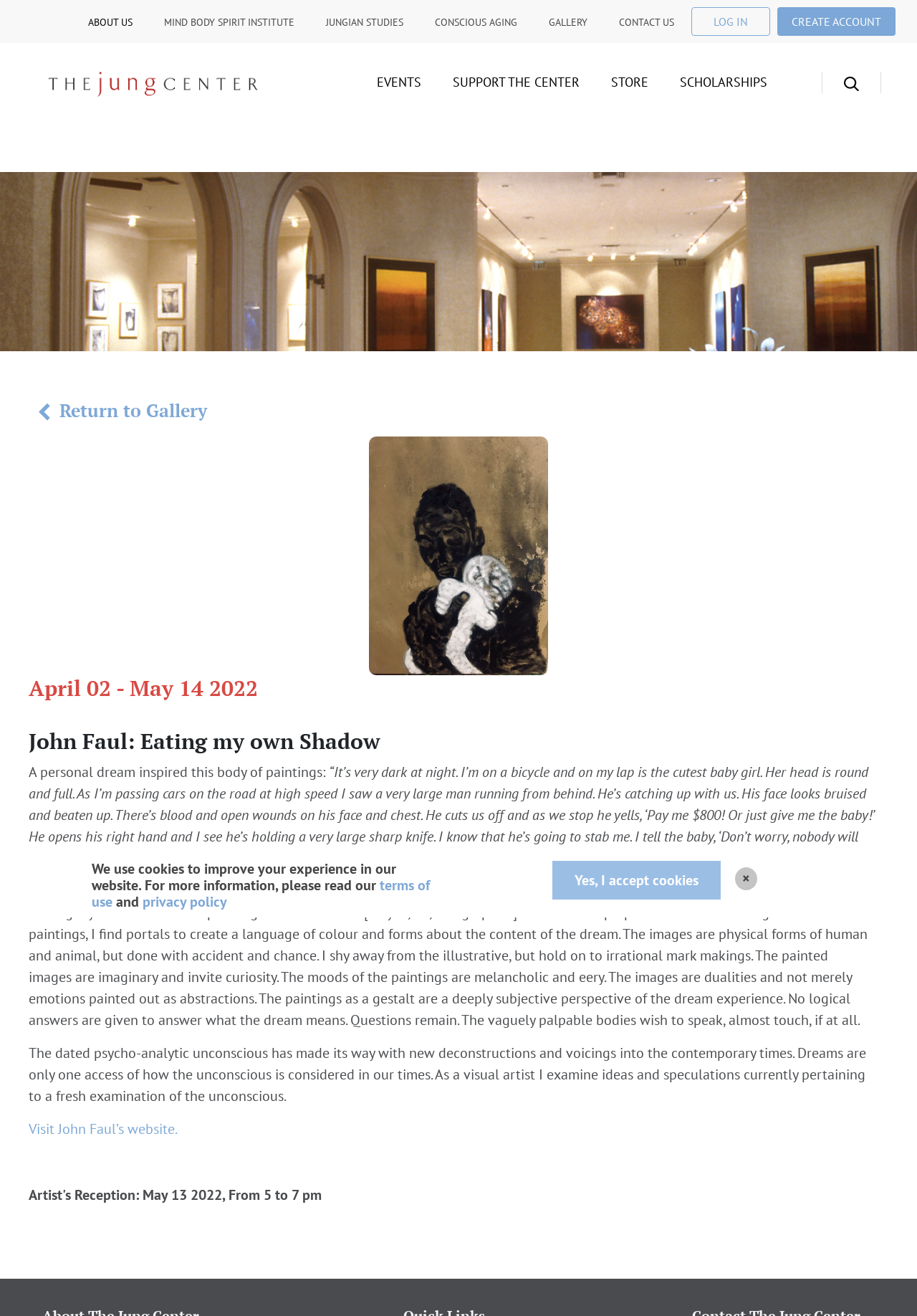What is the name of the art exhibition?
Using the image, provide a detailed and thorough answer to the question.

The question is asking for the name of the art exhibition. By looking at the webpage, we can see that the heading 'John Faul: Eating my own Shadow' is a prominent element on the page, suggesting that 'Eating my own Shadow' is the name of the exhibition.